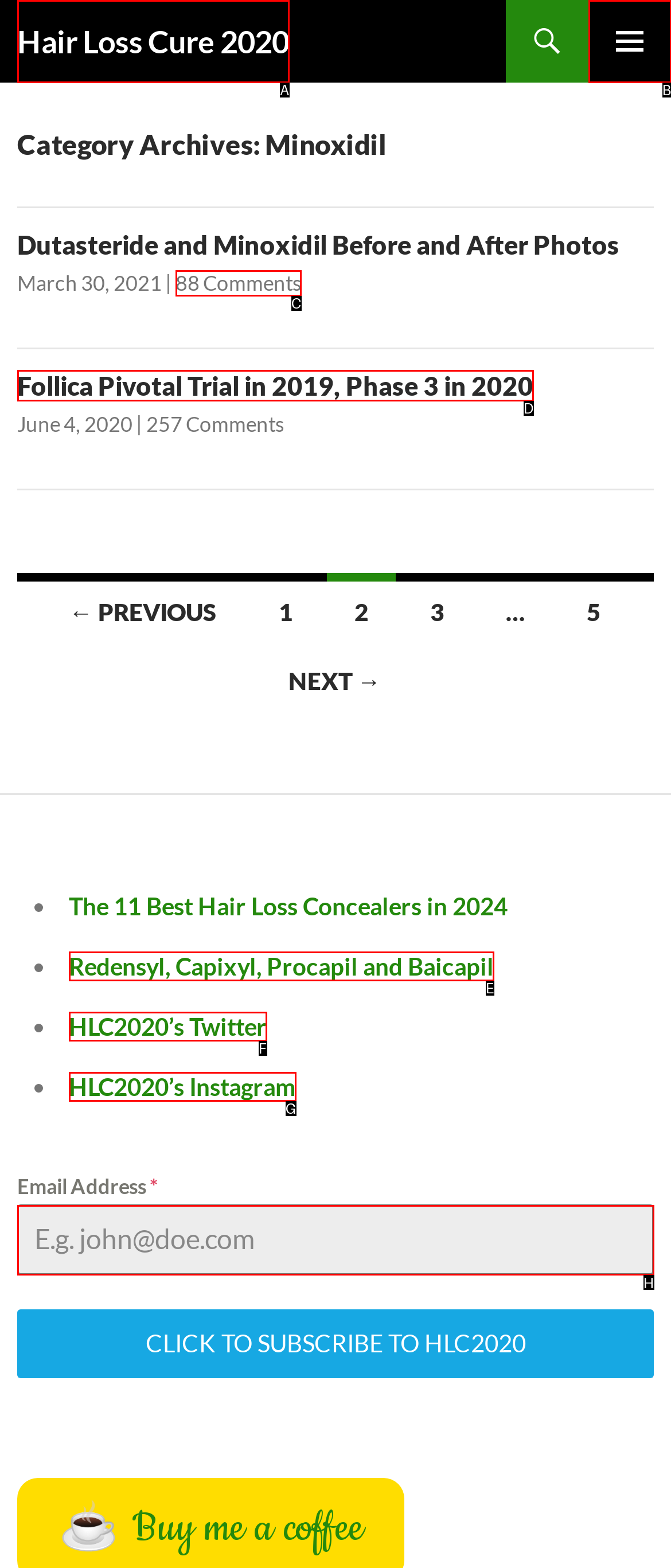Match the following description to the correct HTML element: Hair Loss Cure 2020 Indicate your choice by providing the letter.

A